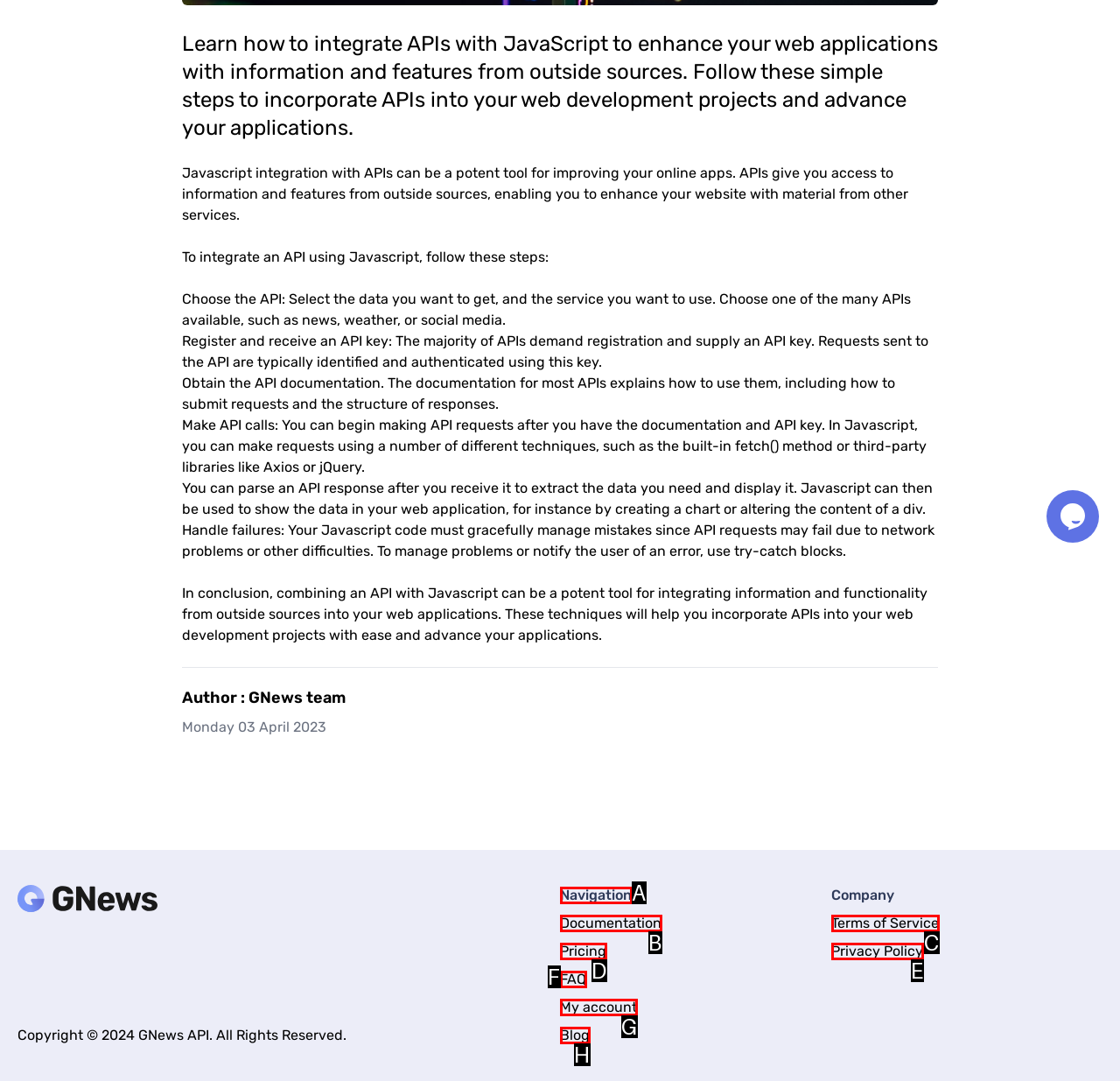From the given choices, indicate the option that best matches: Terms of Service
State the letter of the chosen option directly.

C